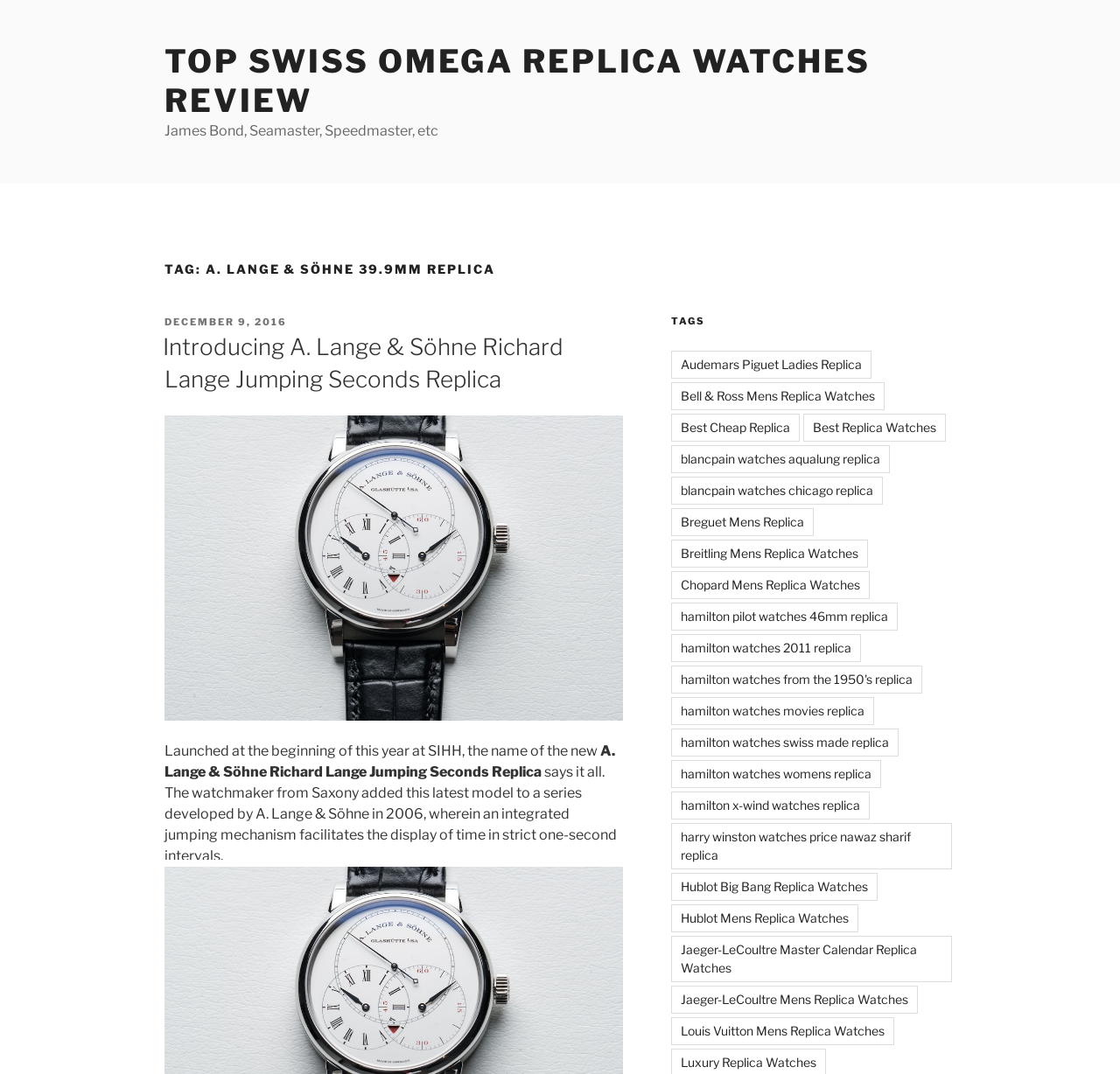Using the description: "hamilton watches 2011 replica", identify the bounding box of the corresponding UI element in the screenshot.

[0.599, 0.591, 0.768, 0.617]